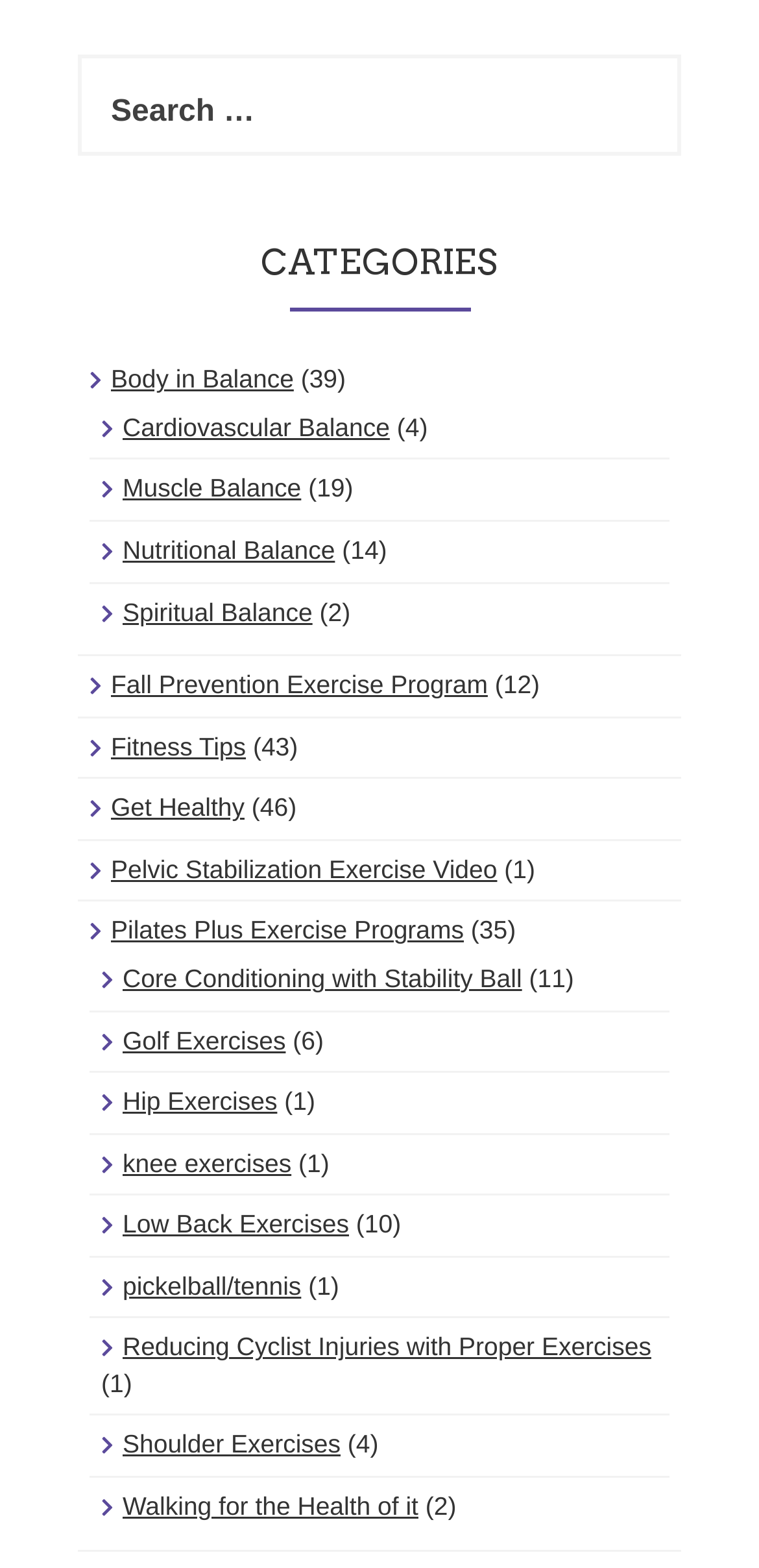Use a single word or phrase to answer this question: 
How many categories are listed under 'CATEGORIES'?

12